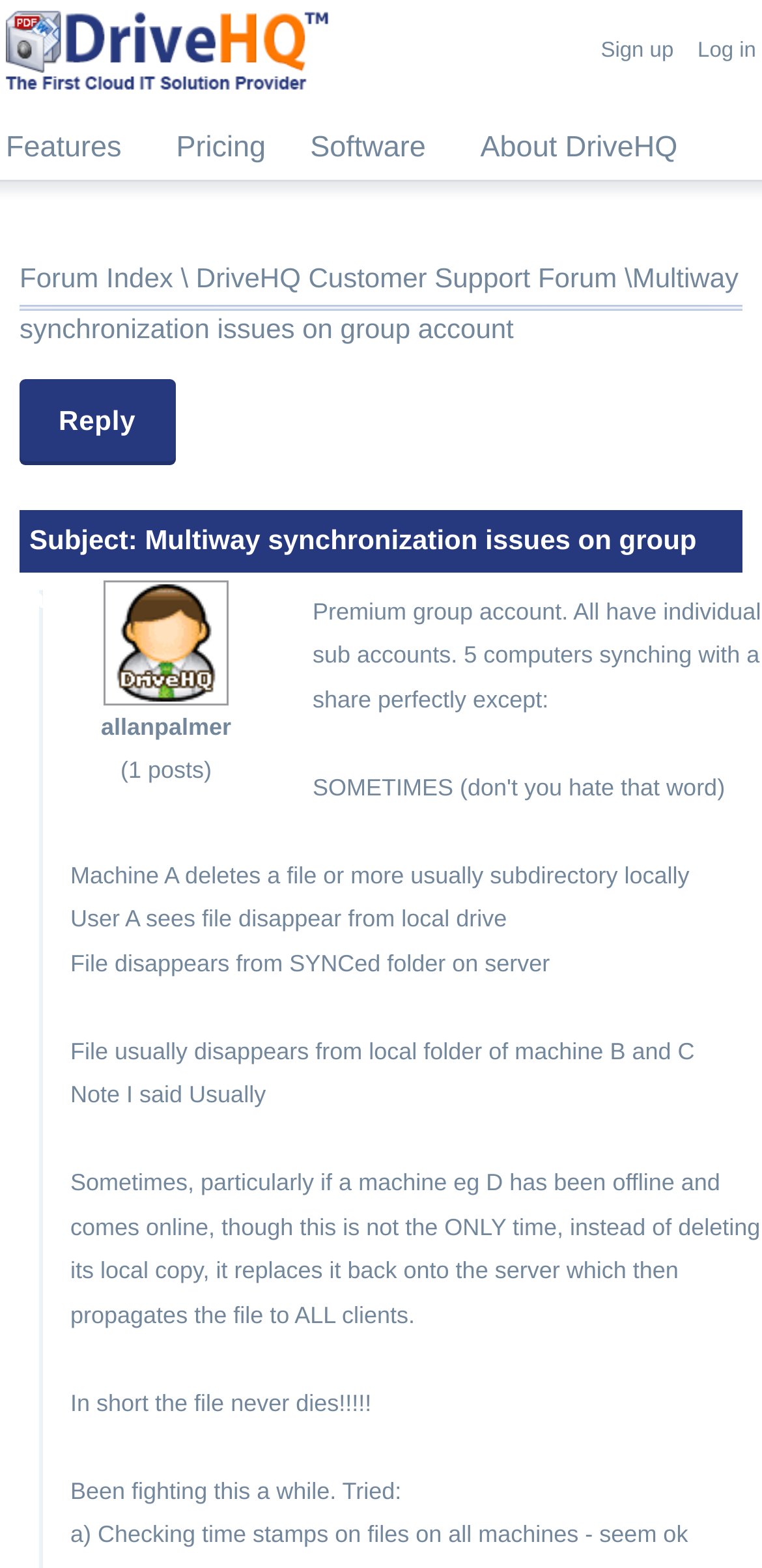Please provide the bounding box coordinates for the element that needs to be clicked to perform the instruction: "Click on the 'Forum Index' link". The coordinates must consist of four float numbers between 0 and 1, formatted as [left, top, right, bottom].

[0.026, 0.167, 0.227, 0.187]